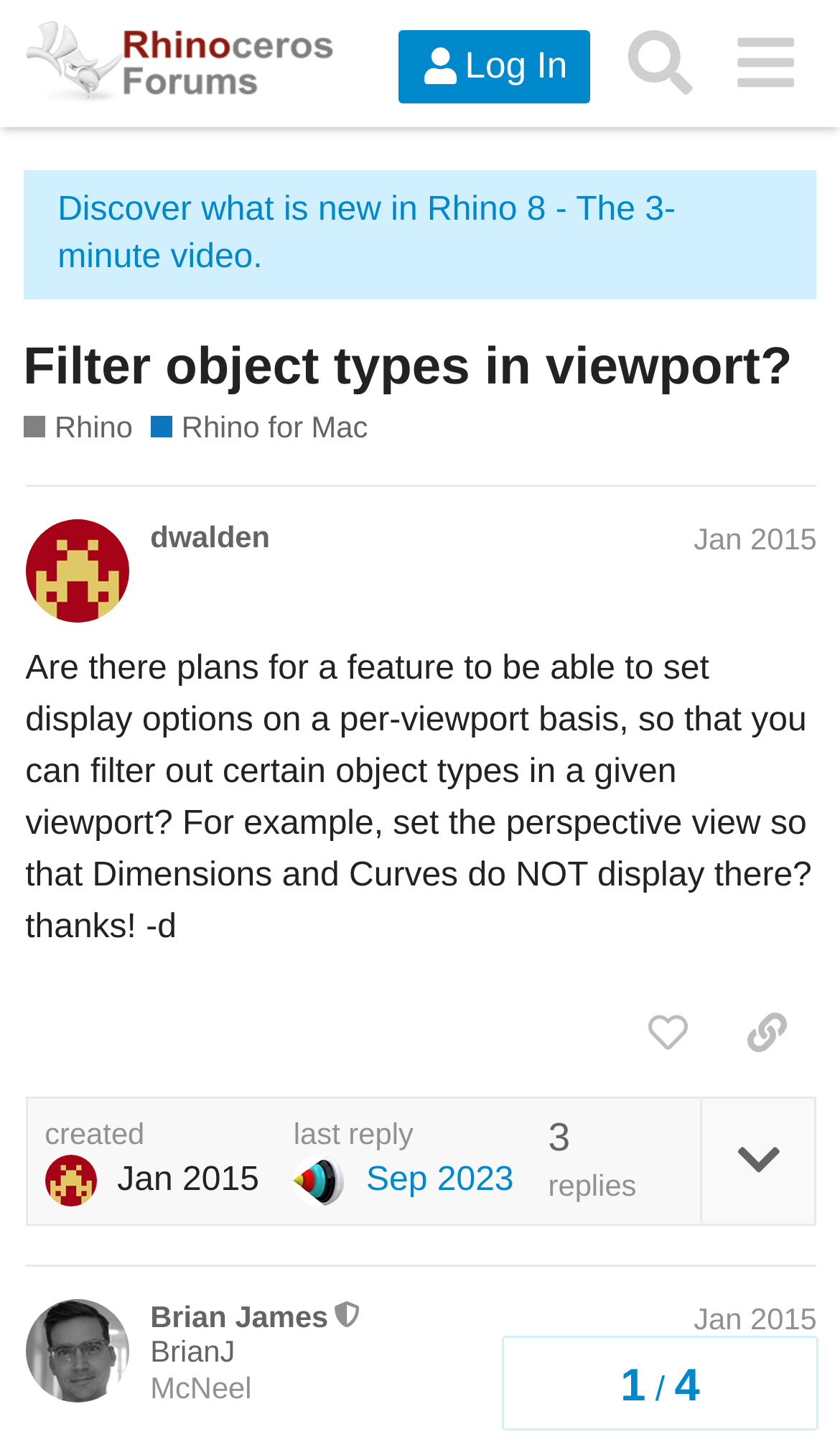Determine the heading of the webpage and extract its text content.

Filter object types in viewport?